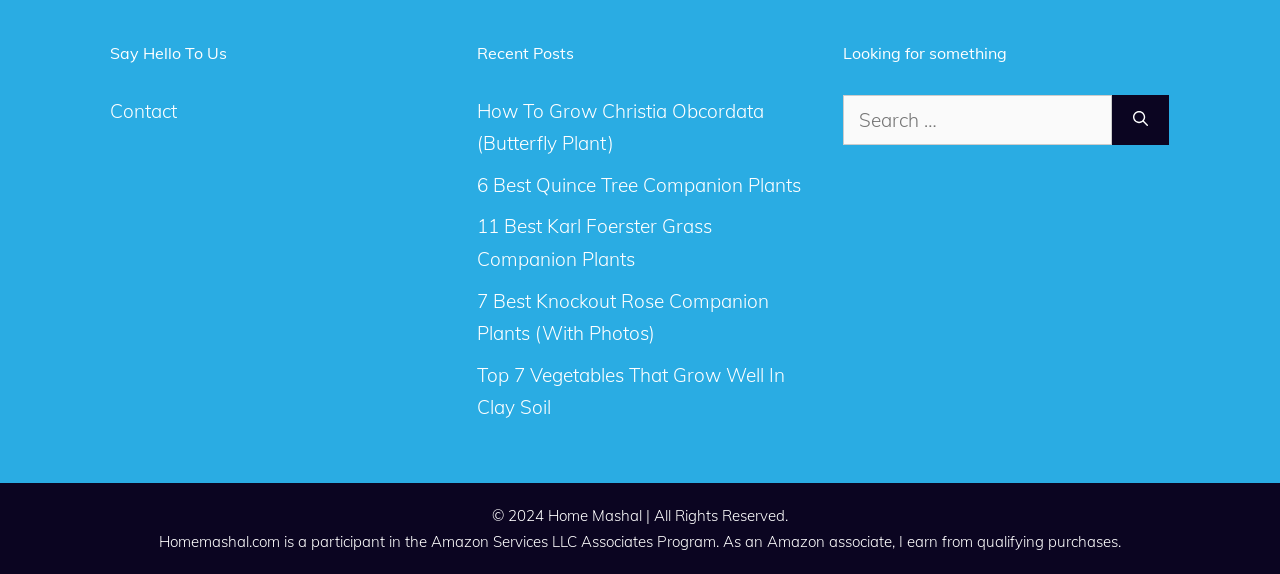Please find the bounding box coordinates of the element's region to be clicked to carry out this instruction: "Click on How To Grow Christia Obcordata (Butterfly Plant)".

[0.372, 0.172, 0.597, 0.27]